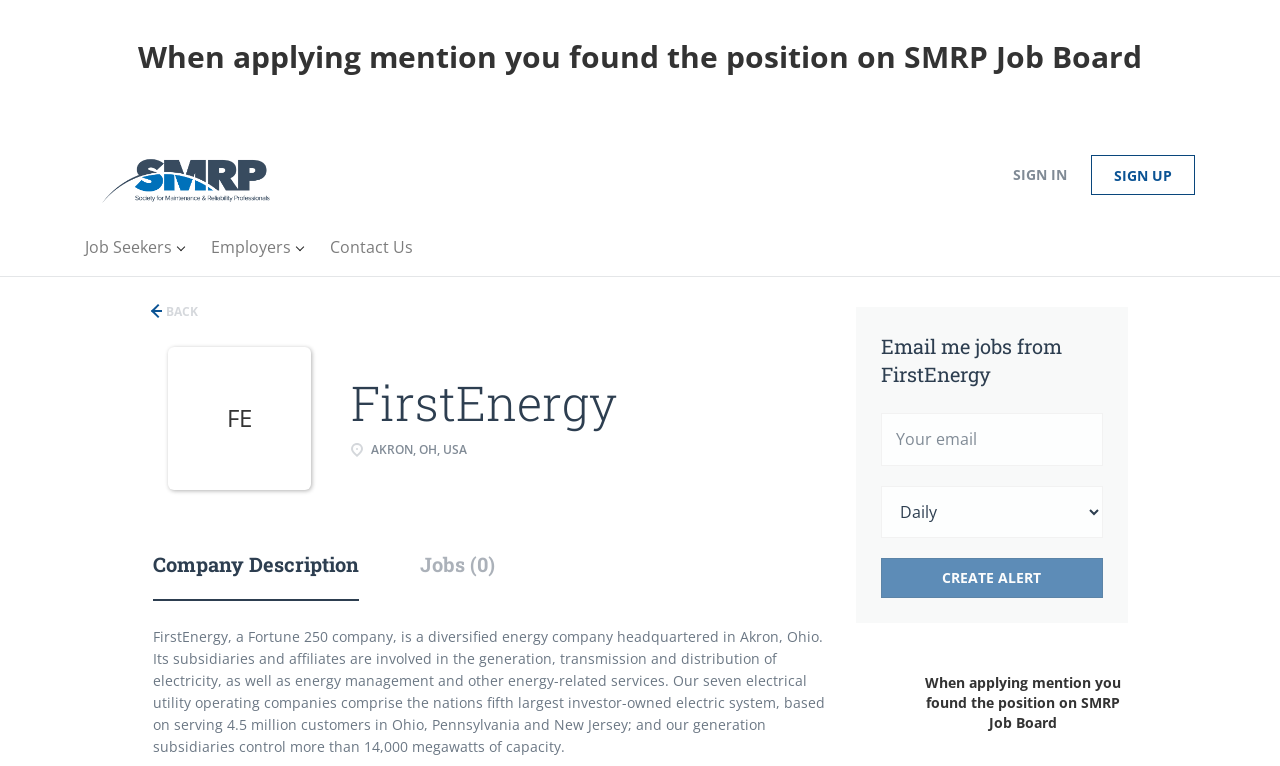Please provide a brief answer to the following inquiry using a single word or phrase:
How many megawatts of capacity do the generation subsidiaries control?

14,000